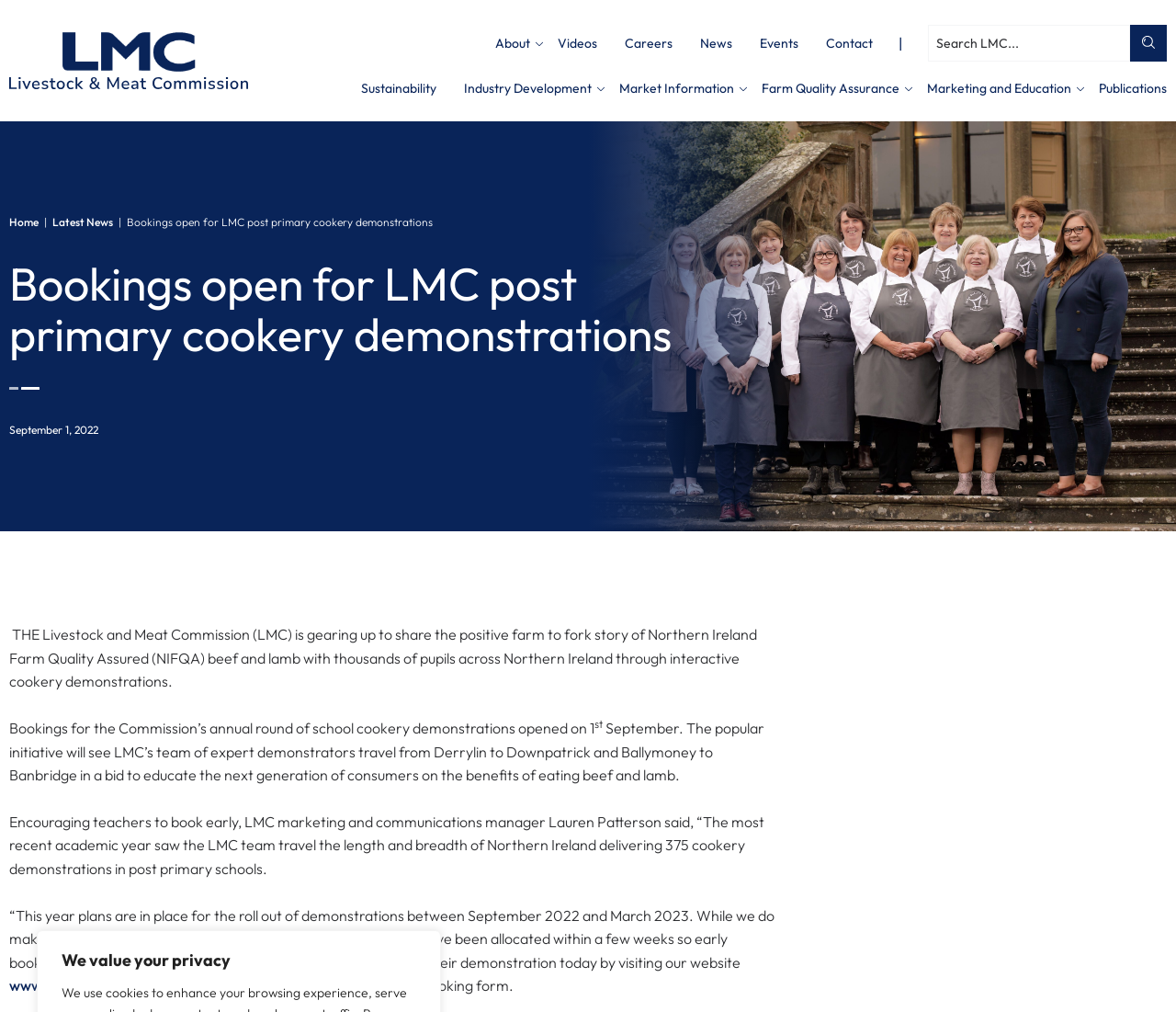Give a one-word or one-phrase response to the question: 
Where can teachers book their demonstration?

www.food4life.org.uk